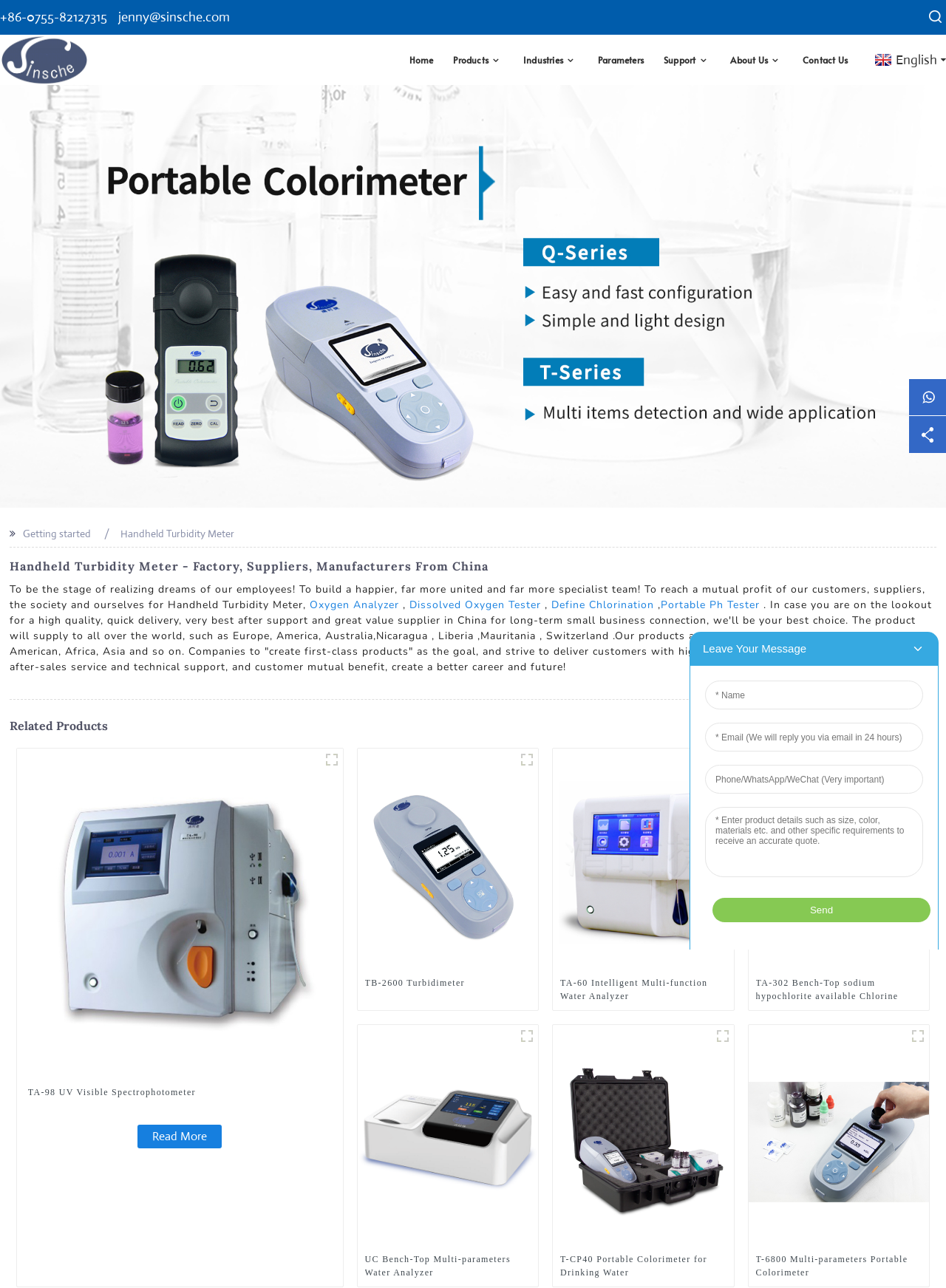Can you extract the primary headline text from the webpage?

Handheld Turbidity Meter - Factory, Suppliers, Manufacturers From China